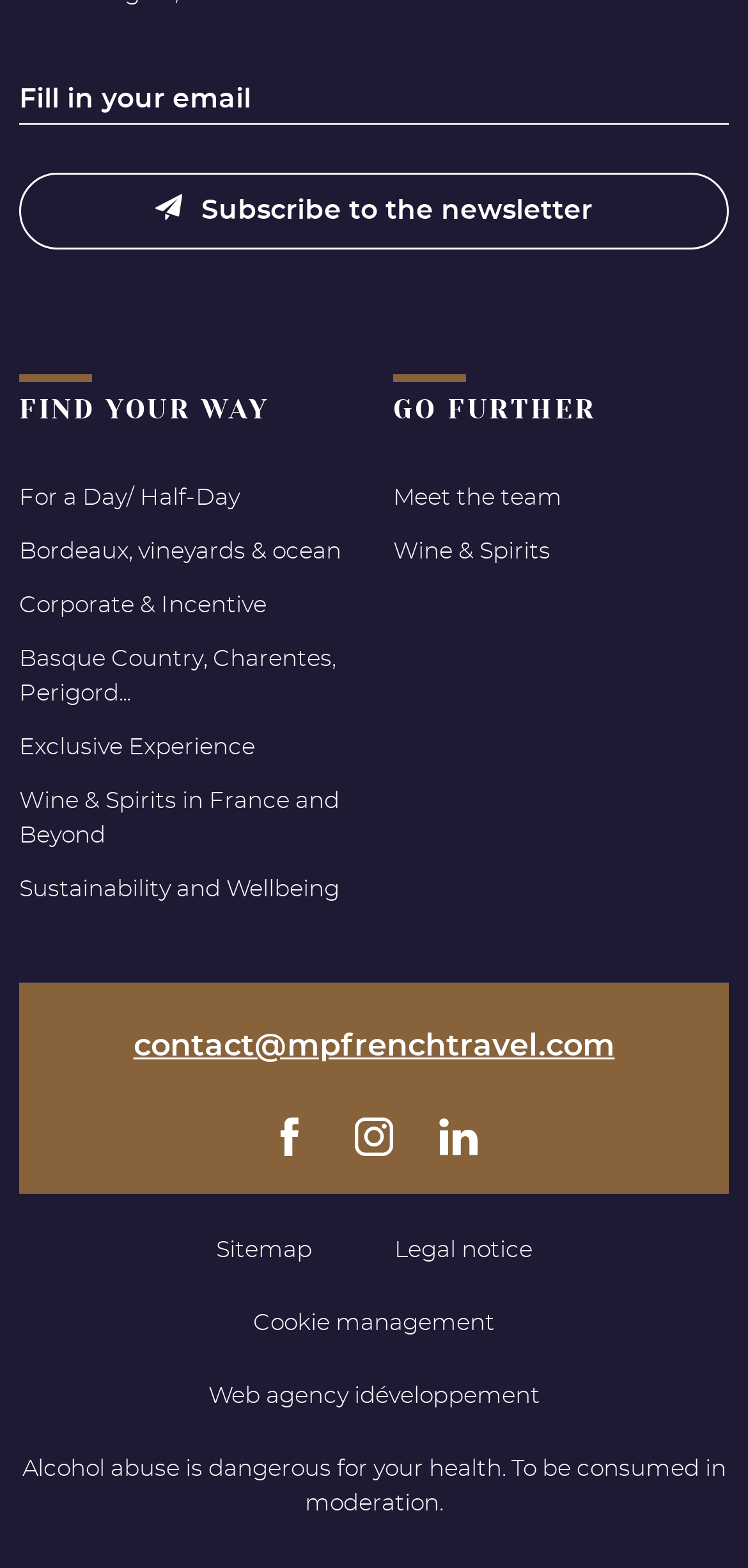What is the text above the email input field?
Please look at the screenshot and answer using one word or phrase.

Fill in your email